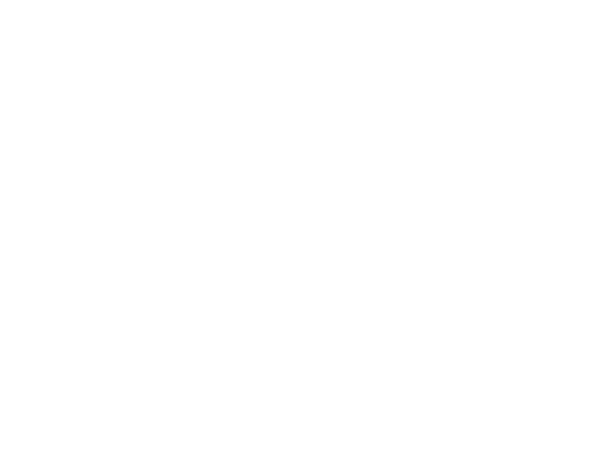What is the purpose of Kynance Bay House?
By examining the image, provide a one-word or phrase answer.

Inviting retreat for visitors